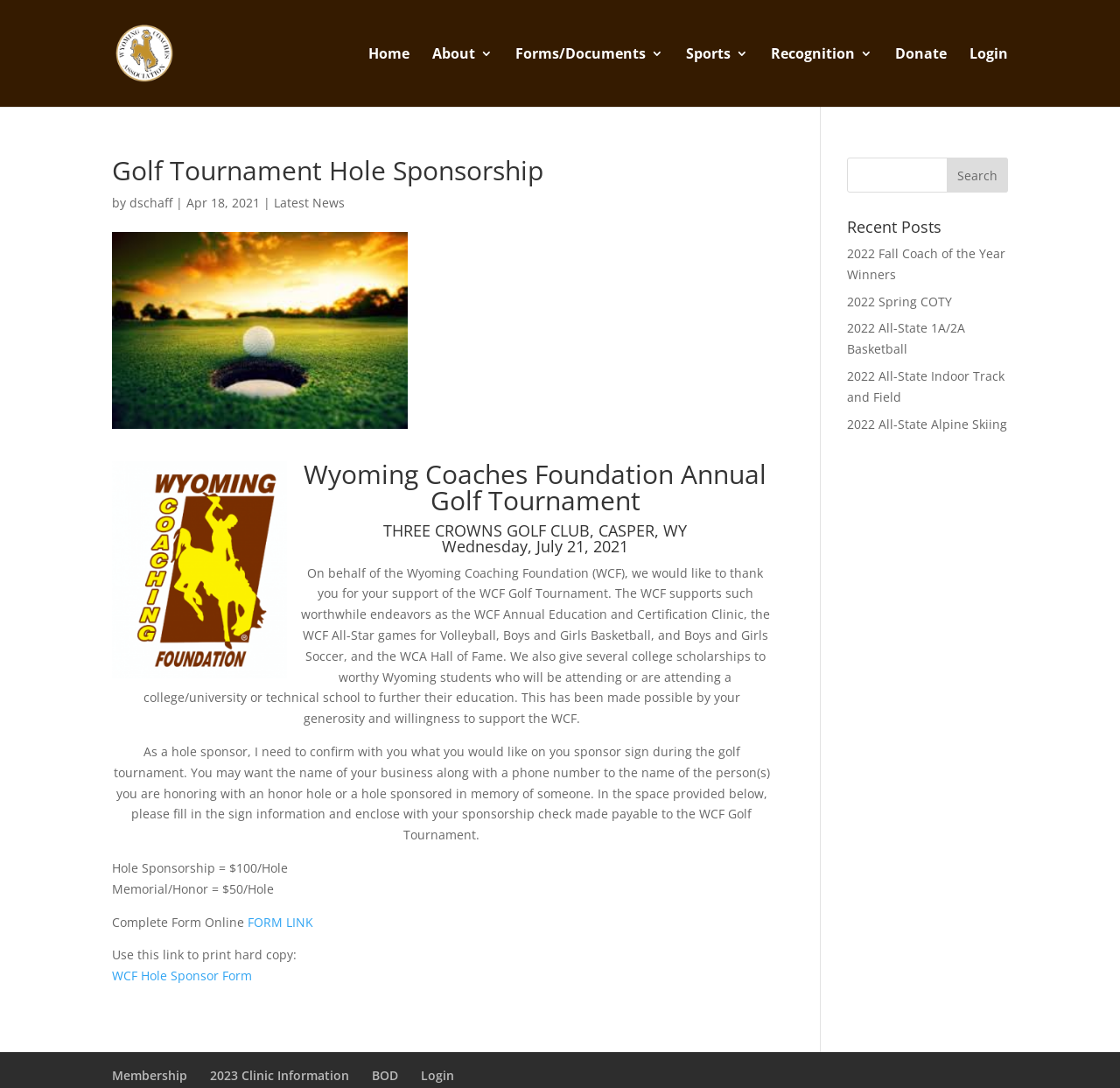Please study the image and answer the question comprehensively:
What is the purpose of the WCF Golf Tournament?

The purpose of the WCF Golf Tournament can be found in the paragraph starting with 'On behalf of the Wyoming Coaching Foundation (WCF), we would like to thank you for your support of the WCF Golf Tournament.' which explains that the tournament supports various endeavors such as education and certification clinics, all-star games, and college scholarships.